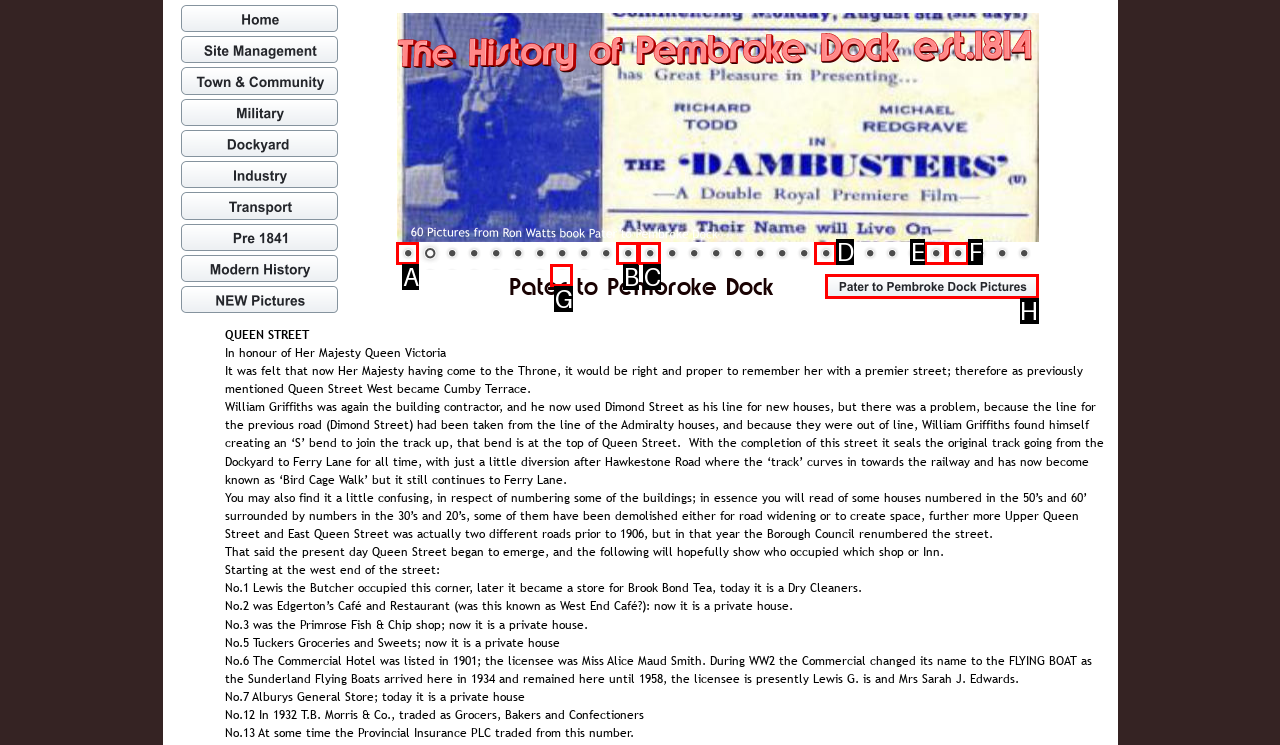Identify the letter of the option to click in order to Click the link 'Pater to Pembroke Dock Pictures'. Answer with the letter directly.

H